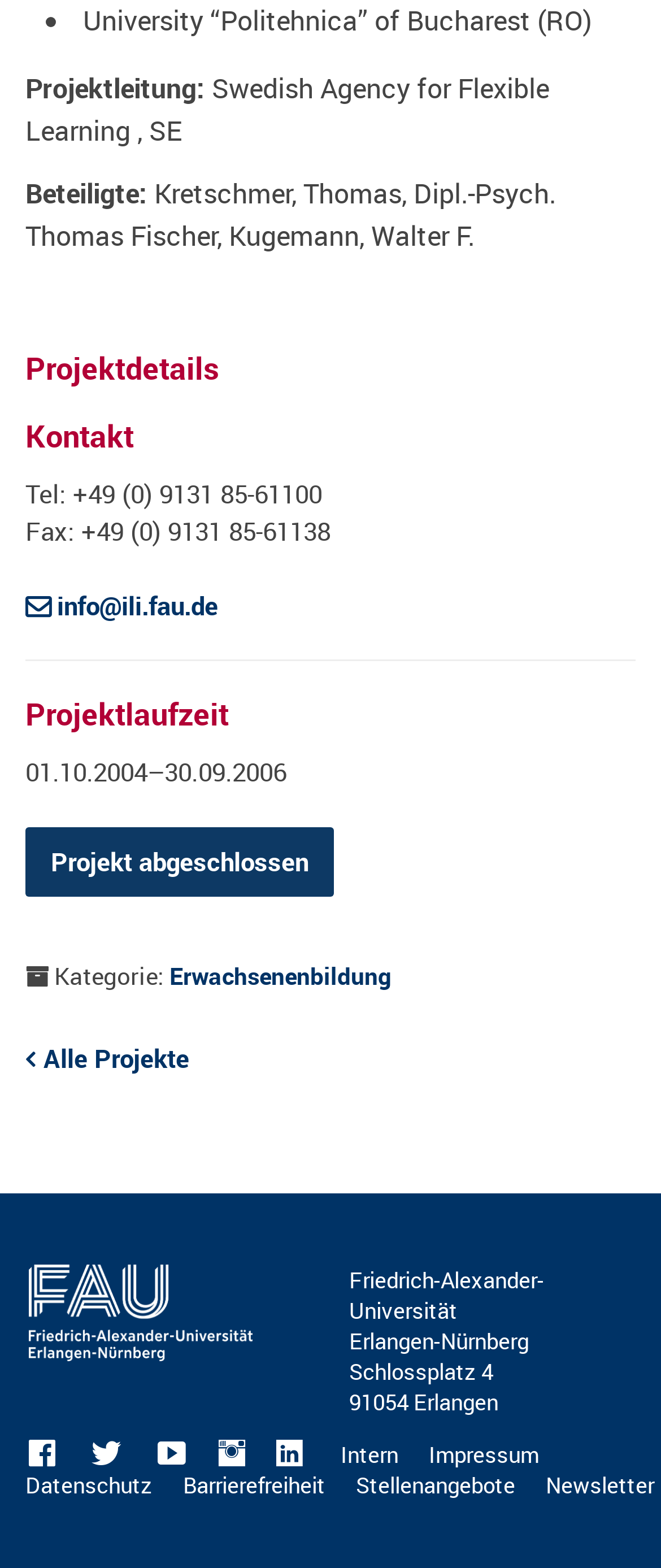Determine the bounding box coordinates for the region that must be clicked to execute the following instruction: "View project details".

[0.038, 0.21, 0.962, 0.26]